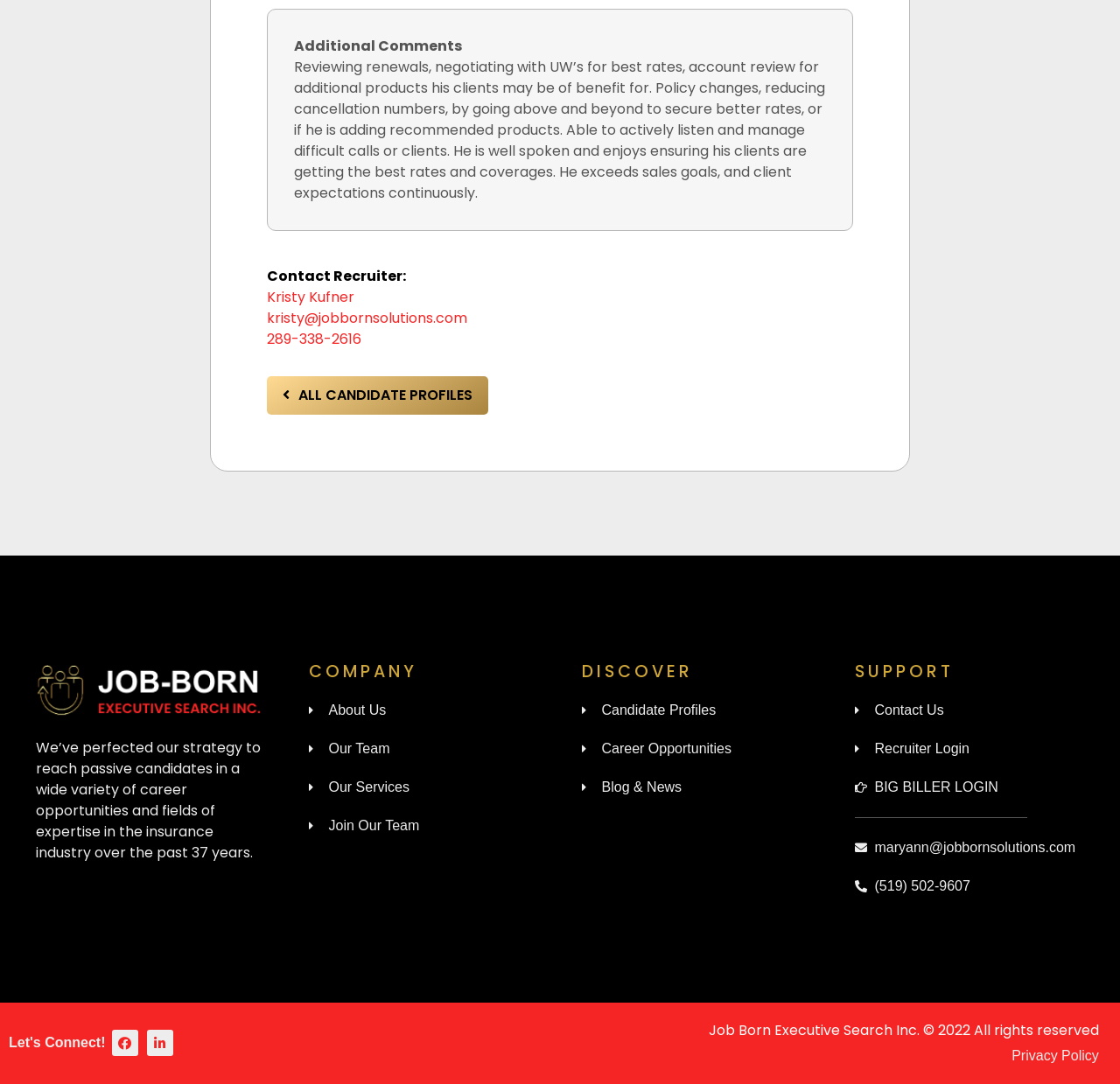Please locate the bounding box coordinates of the element's region that needs to be clicked to follow the instruction: "Follow Job Born on Facebook". The bounding box coordinates should be provided as four float numbers between 0 and 1, i.e., [left, top, right, bottom].

[0.1, 0.95, 0.123, 0.974]